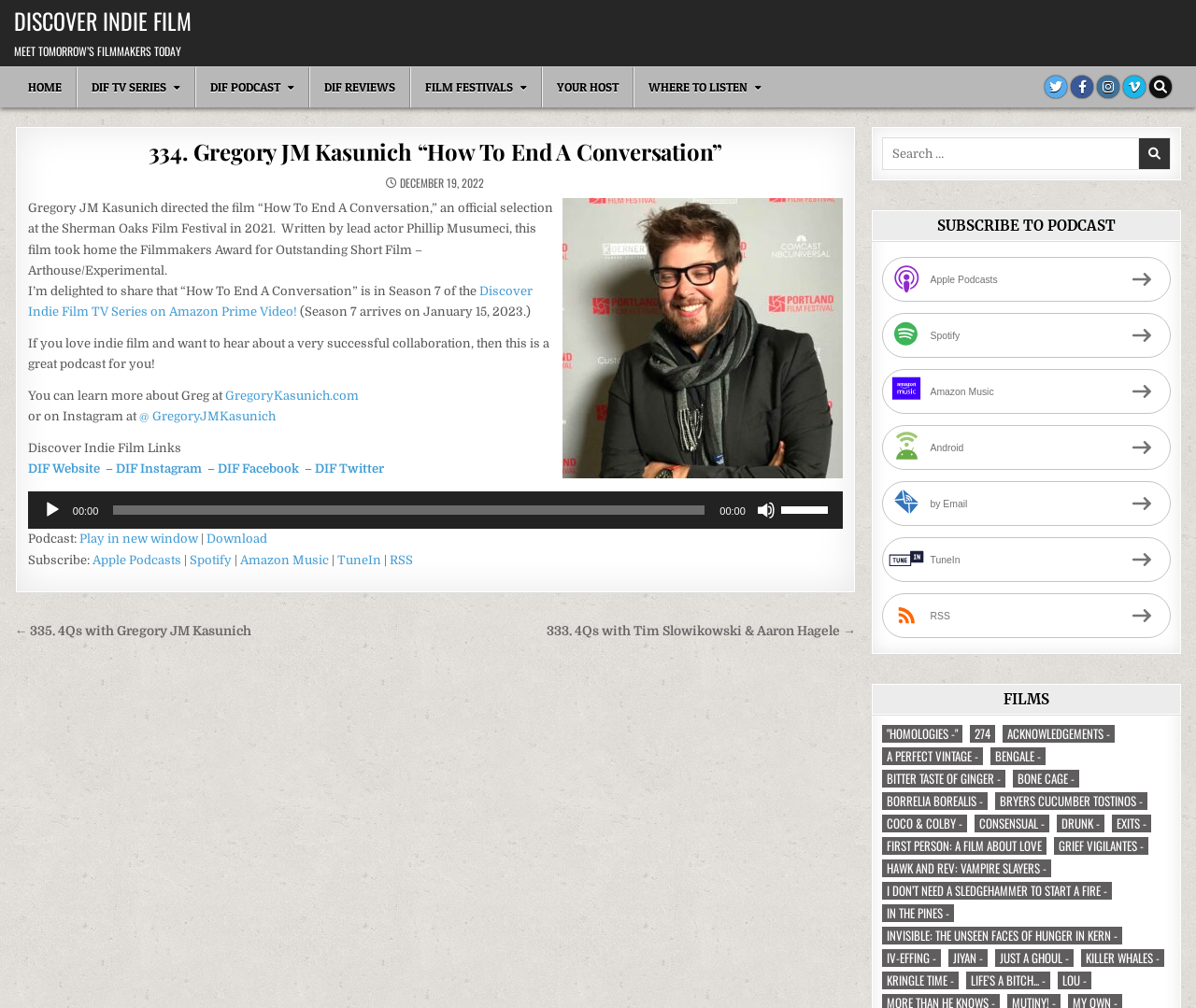Explain in detail what you observe on this webpage.

This webpage is about a film podcast called "Discover Indie Film" and features an interview with Gregory JM Kasunich, the director of the film "How To End A Conversation". At the top of the page, there is a navigation menu with links to "HOME", "DIF TV SERIES", "DIF REVIEWS", "FILM FESTIVALS", "YOUR HOST", and "WHERE TO LISTEN". Below the navigation menu, there are social media buttons for Twitter, Facebook, Instagram, Vimeo, and a search button.

The main content of the page is an article about Gregory JM Kasunich's film, which includes a heading with the title of the film and the director's name. Below the heading, there is a paragraph of text describing the film and its awards. The article also includes links to the film's website and social media profiles.

On the right side of the page, there is a section with links to "DIF Website", "DIF Instagram", "DIF Facebook", and "DIF Twitter". Below this section, there is an audio player with play, mute, and volume controls, as well as a timer and a slider to adjust the playback time.

Further down the page, there are links to subscribe to the podcast on various platforms, including Apple Podcasts, Spotify, Amazon Music, and RSS. There is also a section with links to other films, including "Homologies -" and "274".

At the bottom of the page, there is a post navigation section with links to previous and next posts, as well as a search bar.